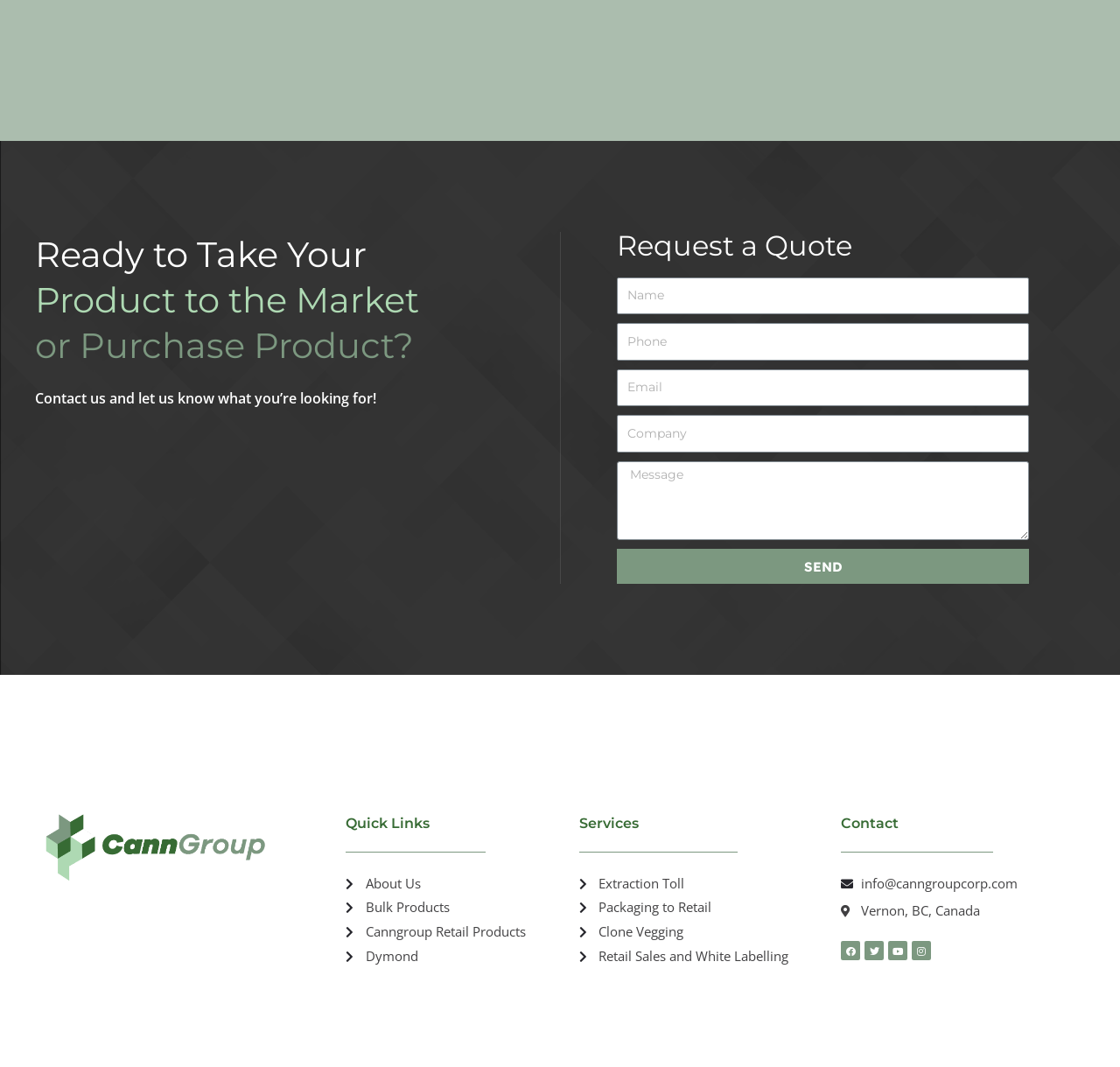How many quick links are available?
By examining the image, provide a one-word or phrase answer.

4